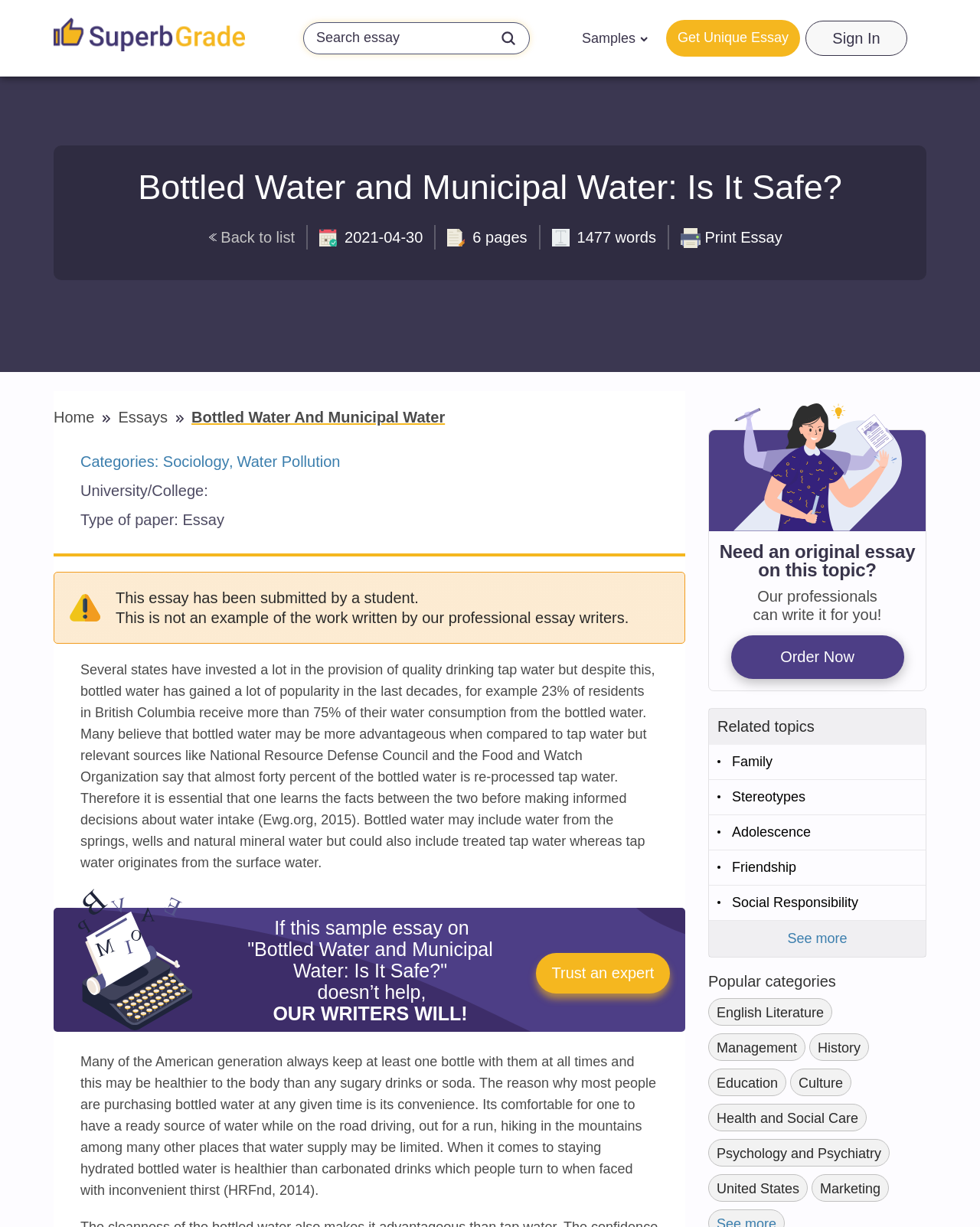Produce an extensive caption that describes everything on the webpage.

This webpage is about a free essay and term paper example on the topic "Bottled Water and Municipal Water: Is It Safe?" provided by SuperbGrade.com. At the top, there is a logo and a search bar, followed by a navigation menu with links to "Samples", "Sign In", and "Get Unique Essay". 

Below the navigation menu, there is a heading with the essay title, accompanied by a "Back to list" link and an image. The essay's details, including the date, number of pages, and number of words, are listed below. There are also links to "Print Essay" and "Home", as well as a category list with links to "Sociology" and "Water Pollution".

The main content of the webpage is the essay itself, which discusses the comparison between bottled water and municipal water. The essay is divided into paragraphs, with a disclaimer at the bottom stating that it was submitted by a student and not written by the website's professional essay writers.

On the right side of the webpage, there is a call-to-action section with a "Trust banner" and a message encouraging users to order a custom essay on the same topic. There are also links to related topics, popular categories, and a "See more" button.

At the bottom of the webpage, there are more links to popular categories, including "English Literature", "Management", and "History", among others.